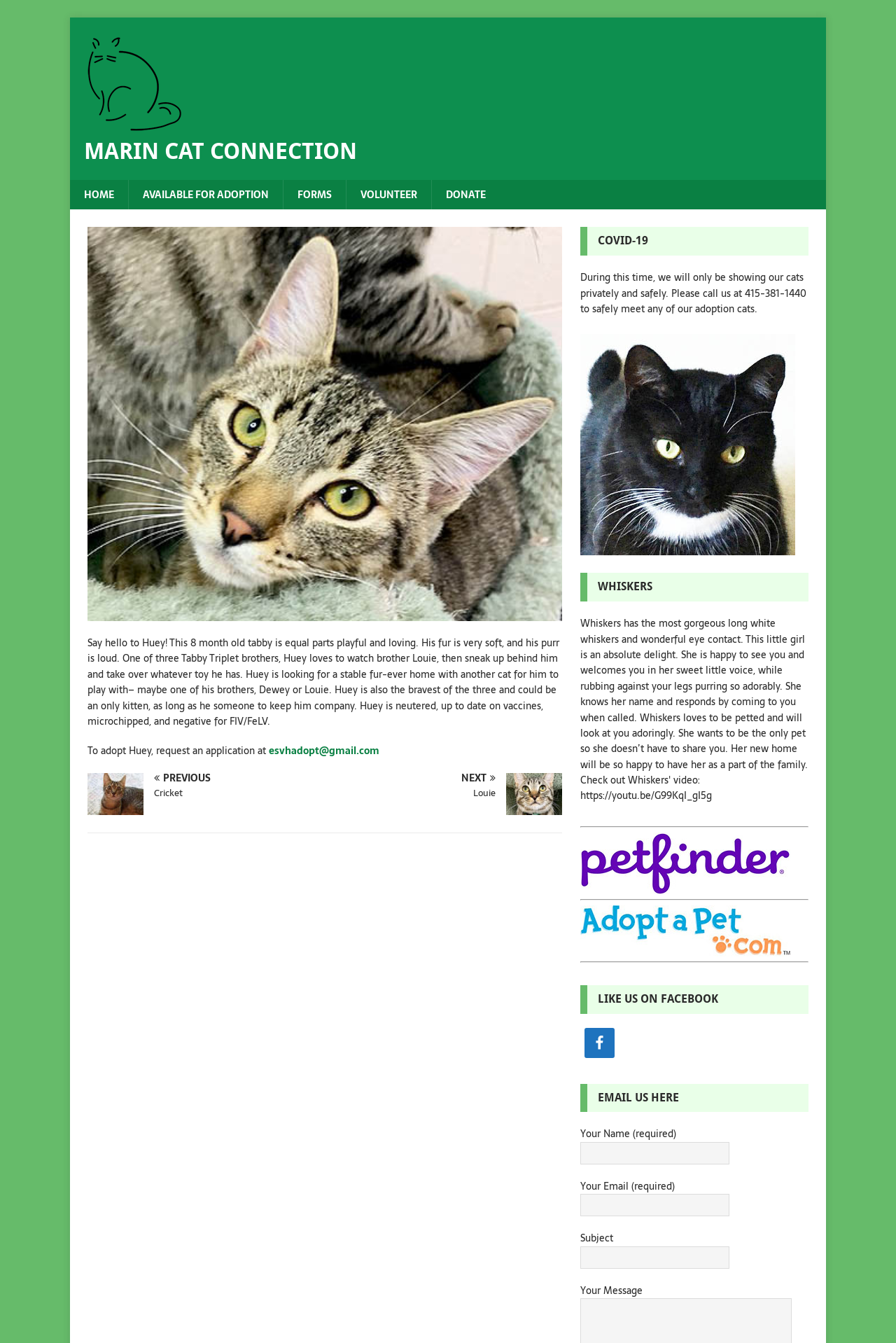Extract the bounding box coordinates for the described element: "Available For Adoption". The coordinates should be represented as four float numbers between 0 and 1: [left, top, right, bottom].

[0.143, 0.134, 0.316, 0.156]